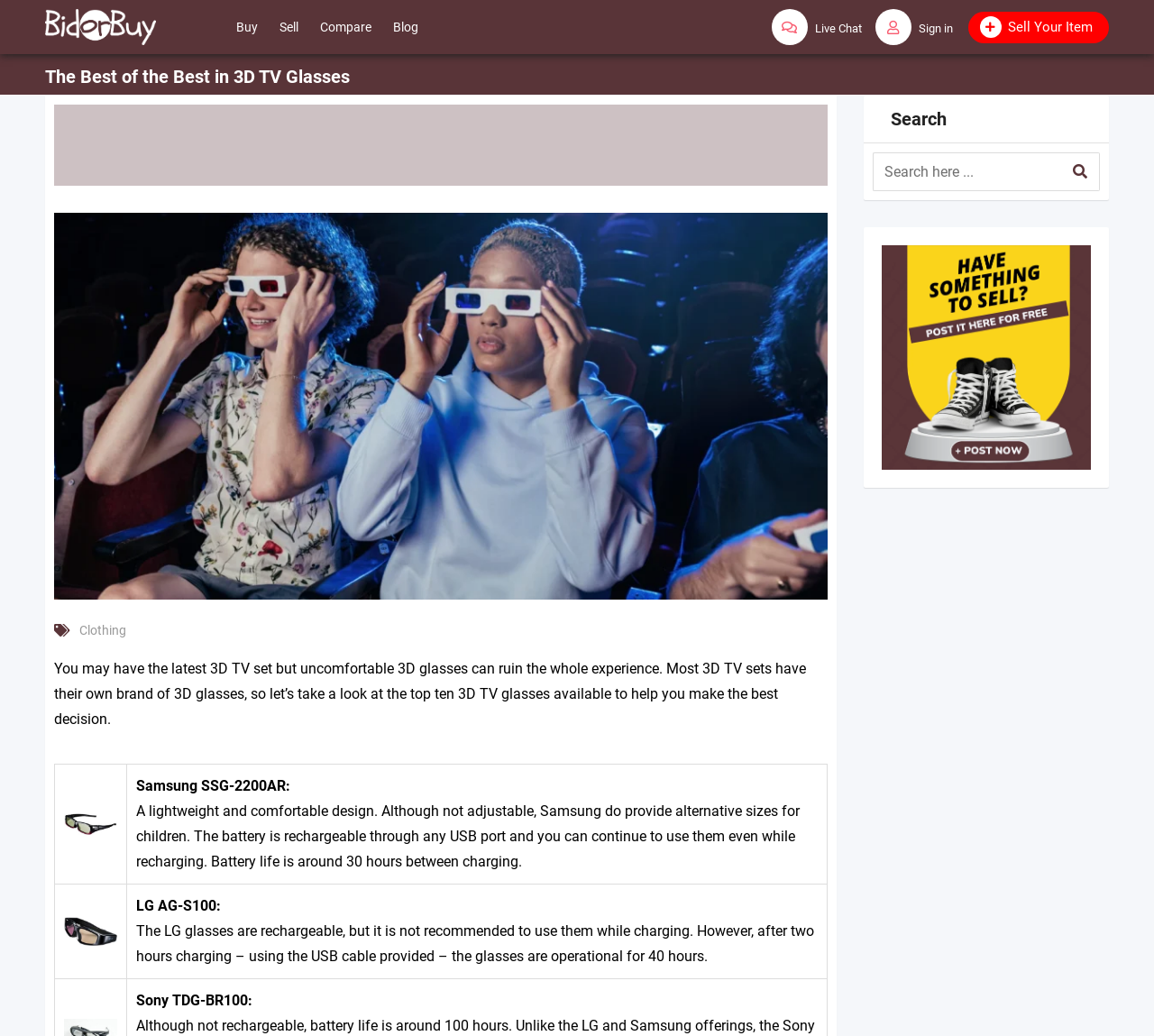Locate the bounding box coordinates of the element I should click to achieve the following instruction: "Search for 3D TV glasses".

[0.756, 0.147, 0.92, 0.185]